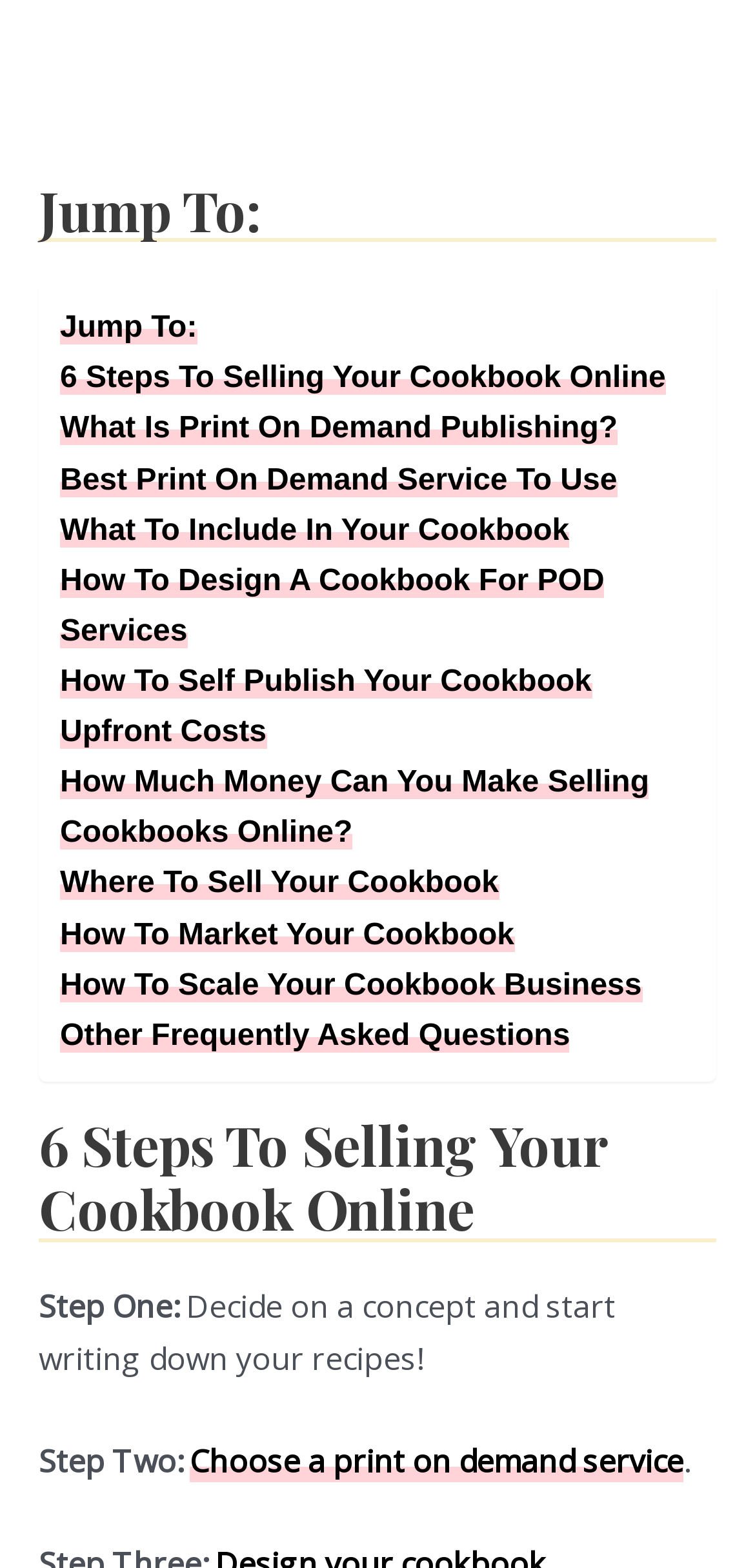Please determine the bounding box coordinates of the element to click in order to execute the following instruction: "Read 'How To Self Publish Your Cookbook'". The coordinates should be four float numbers between 0 and 1, specified as [left, top, right, bottom].

[0.079, 0.424, 0.784, 0.445]